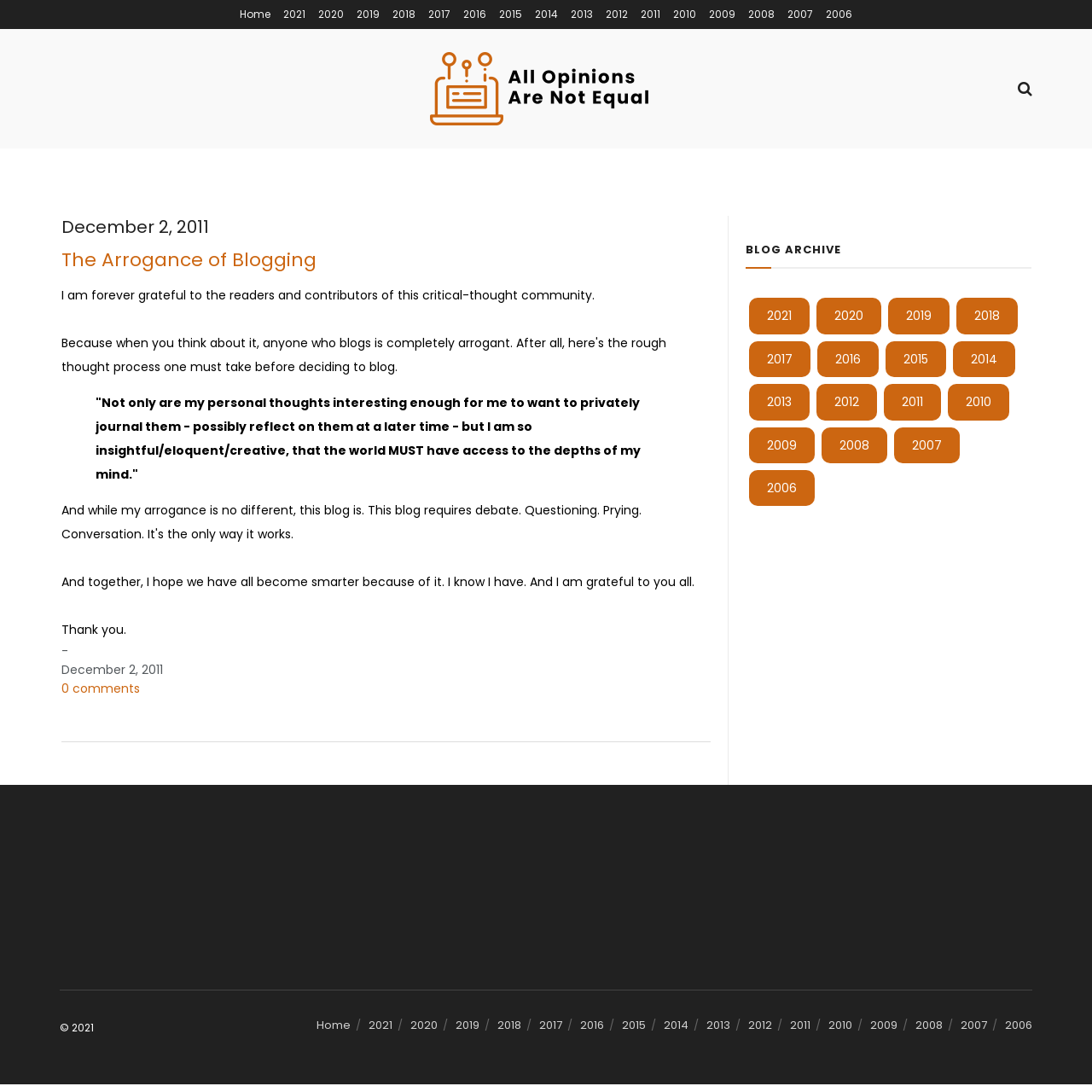Please determine the bounding box coordinates of the element's region to click in order to carry out the following instruction: "Go to the 'Critical Thinking Blog: All Opinions Are Not Equal' page". The coordinates should be four float numbers between 0 and 1, i.e., [left, top, right, bottom].

[0.393, 0.048, 0.593, 0.115]